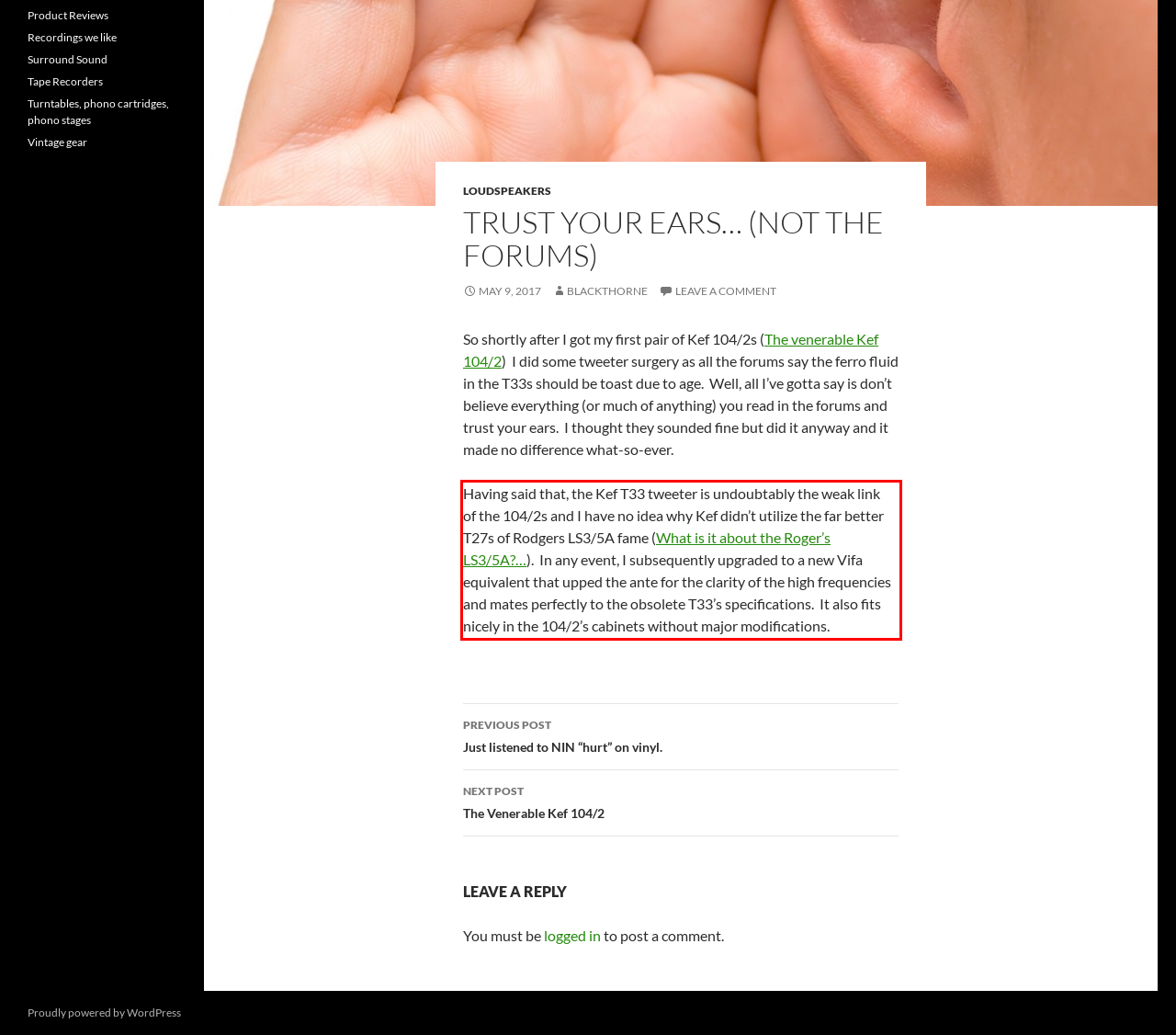Analyze the webpage screenshot and use OCR to recognize the text content in the red bounding box.

Having said that, the Kef T33 tweeter is undoubtably the weak link of the 104/2s and I have no idea why Kef didn’t utilize the far better T27s of Rodgers LS3/5A fame (What is it about the Roger’s LS3/5A?…). In any event, I subsequently upgraded to a new Vifa equivalent that upped the ante for the clarity of the high frequencies and mates perfectly to the obsolete T33’s specifications. It also fits nicely in the 104/2’s cabinets without major modifications.